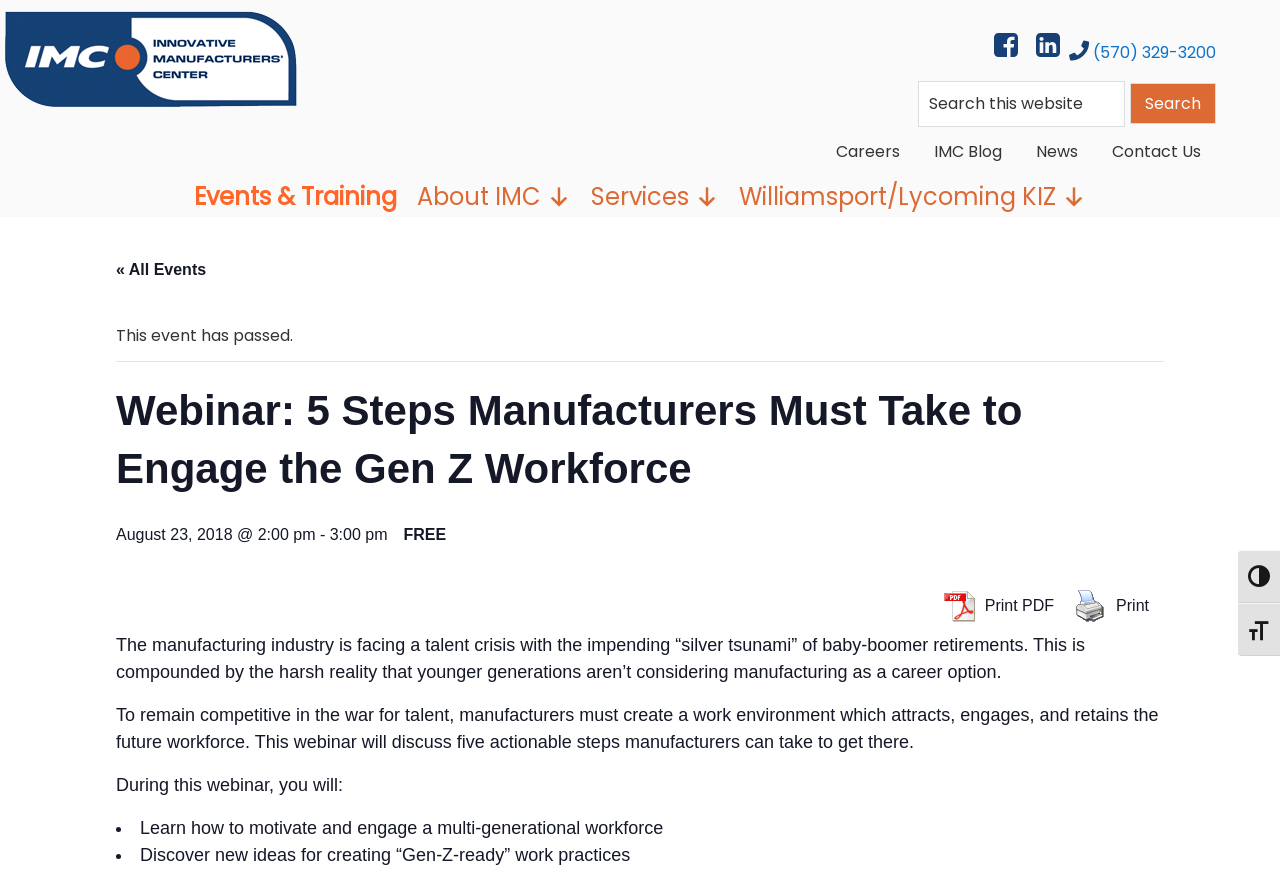Identify the bounding box coordinates for the element that needs to be clicked to fulfill this instruction: "Print PDF". Provide the coordinates in the format of four float numbers between 0 and 1: [left, top, right, bottom].

[0.729, 0.673, 0.831, 0.721]